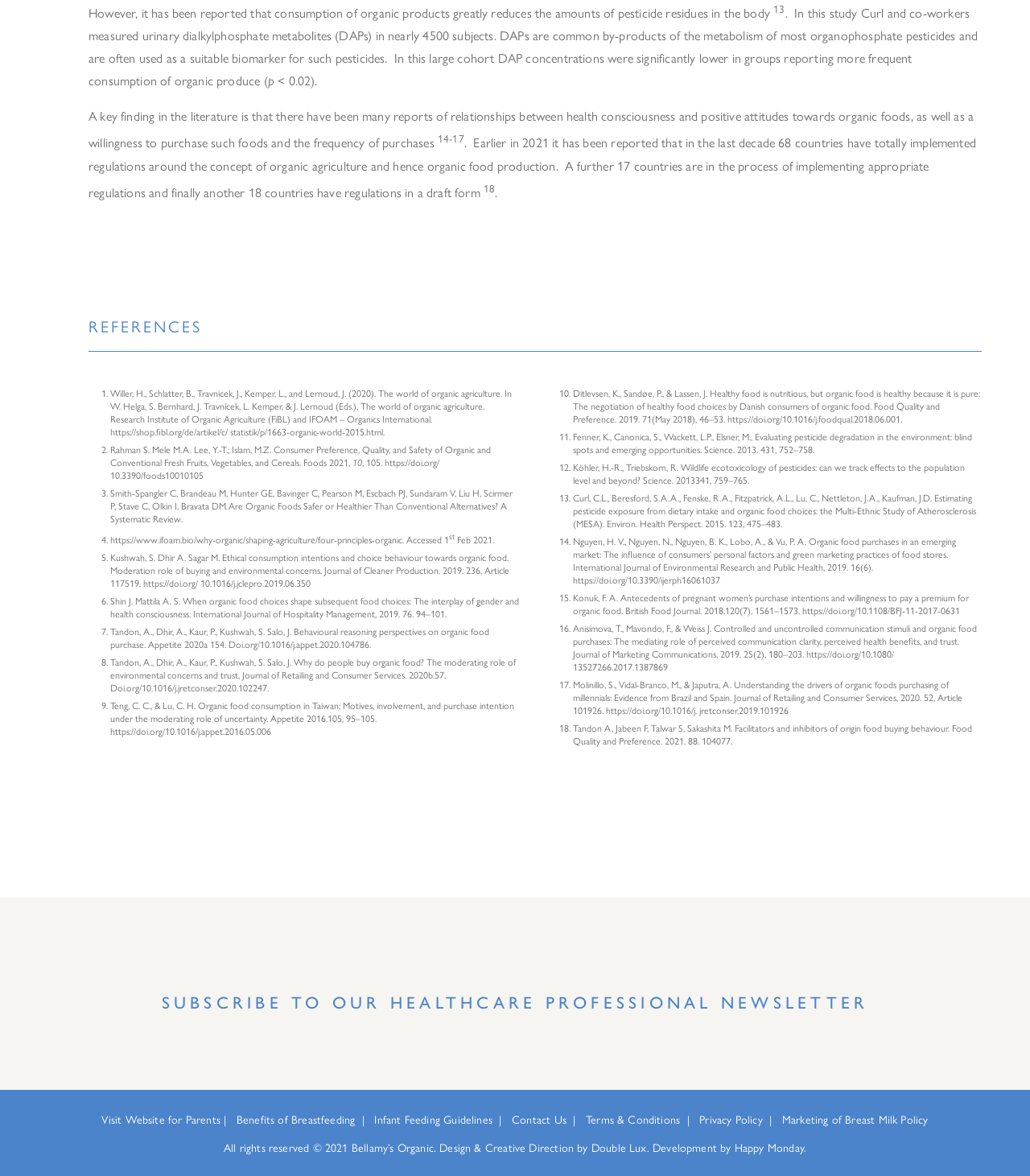What is the topic of the references section?
Use the image to answer the question with a single word or phrase.

Organic food and health